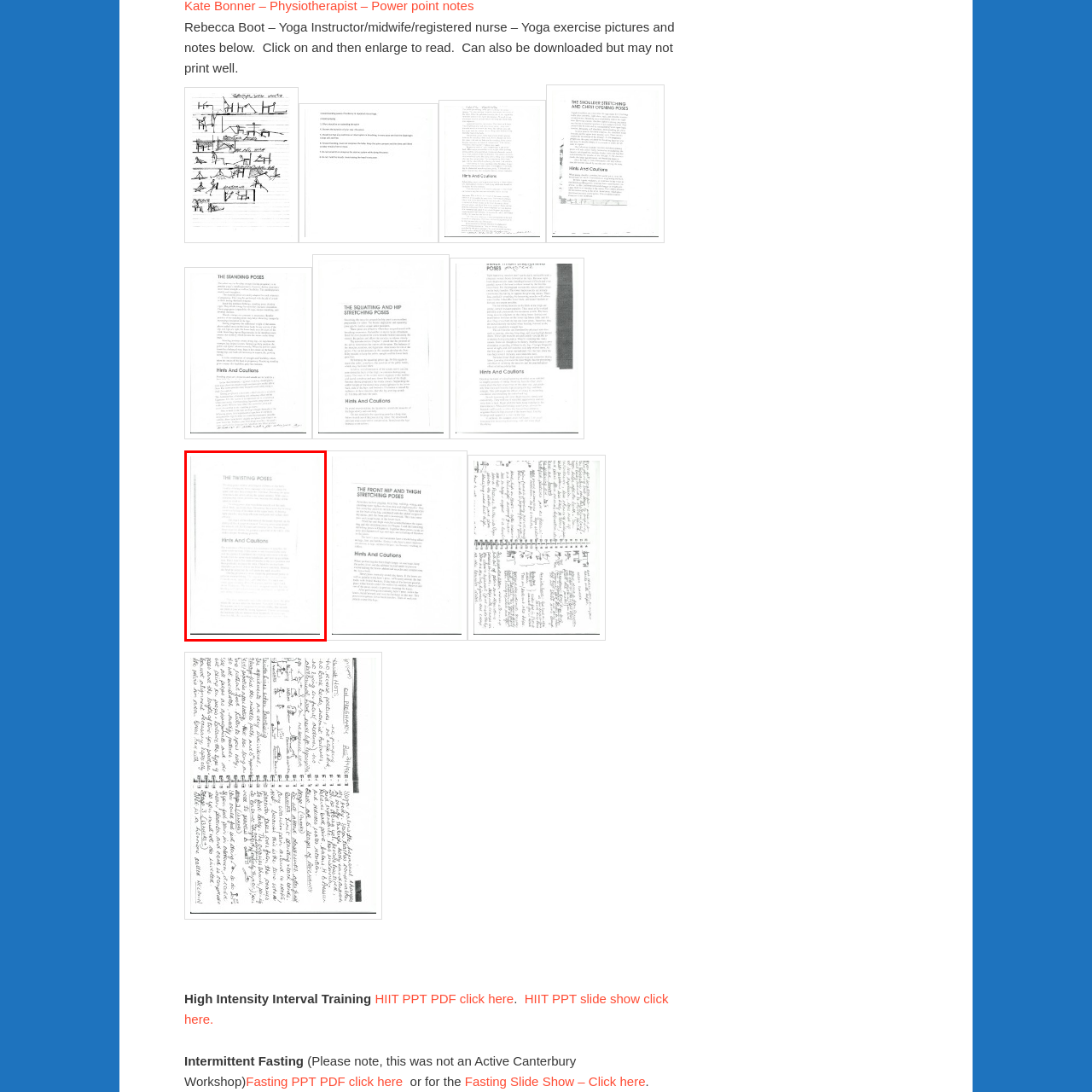Please scrutinize the portion of the image inside the purple boundary and provide an elaborate answer to the question below, relying on the visual elements: 
Who is the target audience of this yoga content?

The target audience of this yoga content appears to be yoga practitioners seeking guidance on twisting poses, as the caption suggests that the page is a resource for enhancing one's understanding and execution of yoga, catering to those interested in deepening their practice.